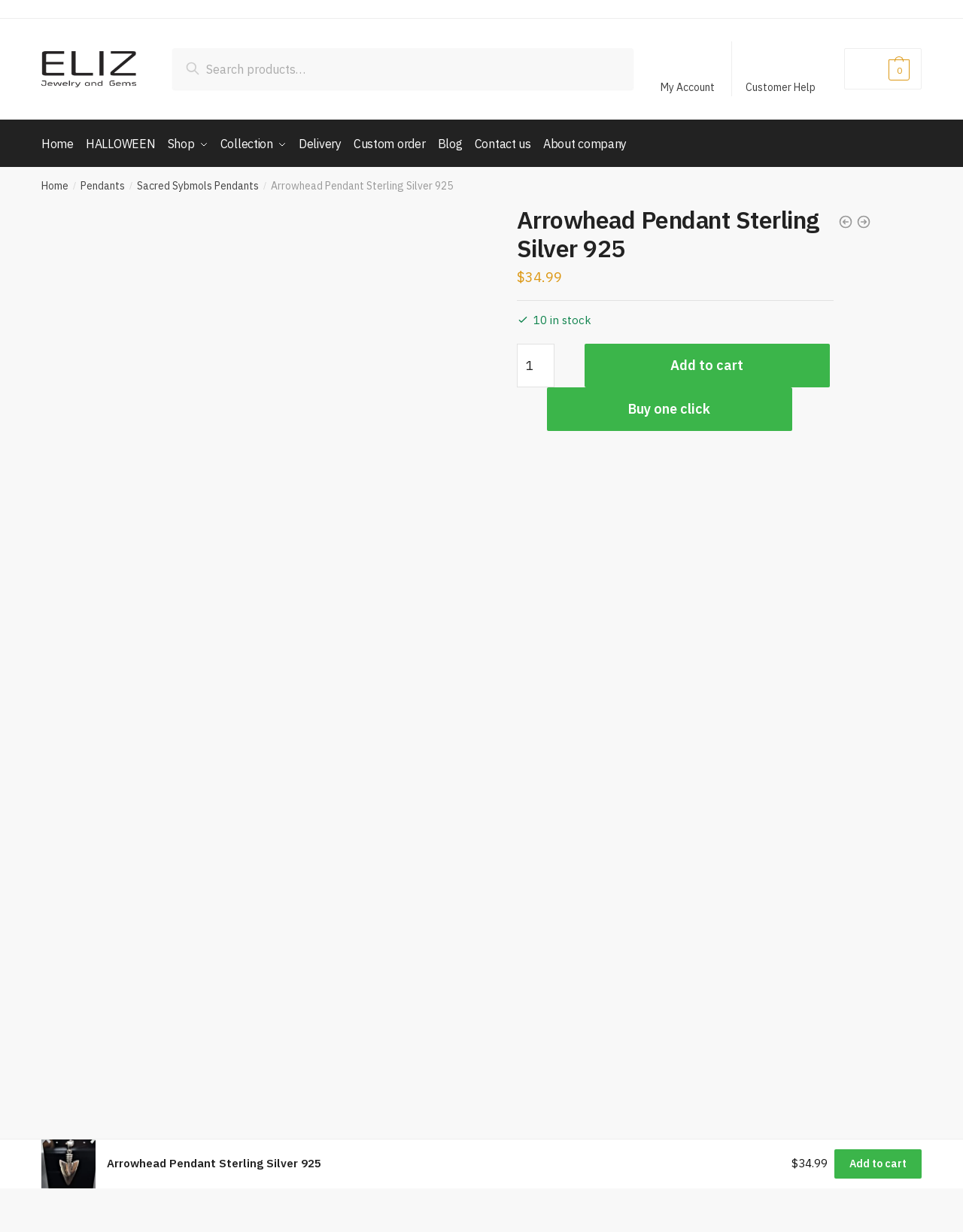Based on the element description: "About company", identify the bounding box coordinates for this UI element. The coordinates must be four float numbers between 0 and 1, listed as [left, top, right, bottom].

[0.587, 0.097, 0.687, 0.134]